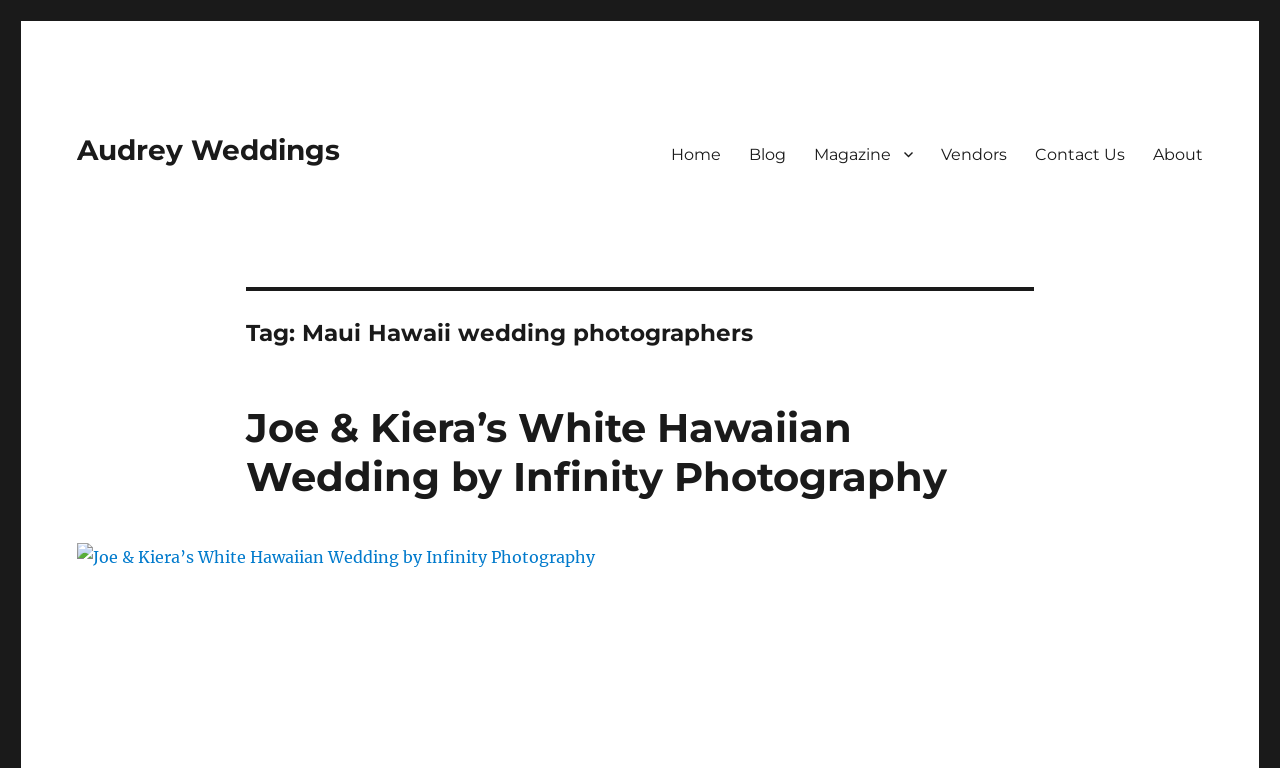Please identify the bounding box coordinates of the element I need to click to follow this instruction: "go to home page".

[0.513, 0.173, 0.574, 0.228]